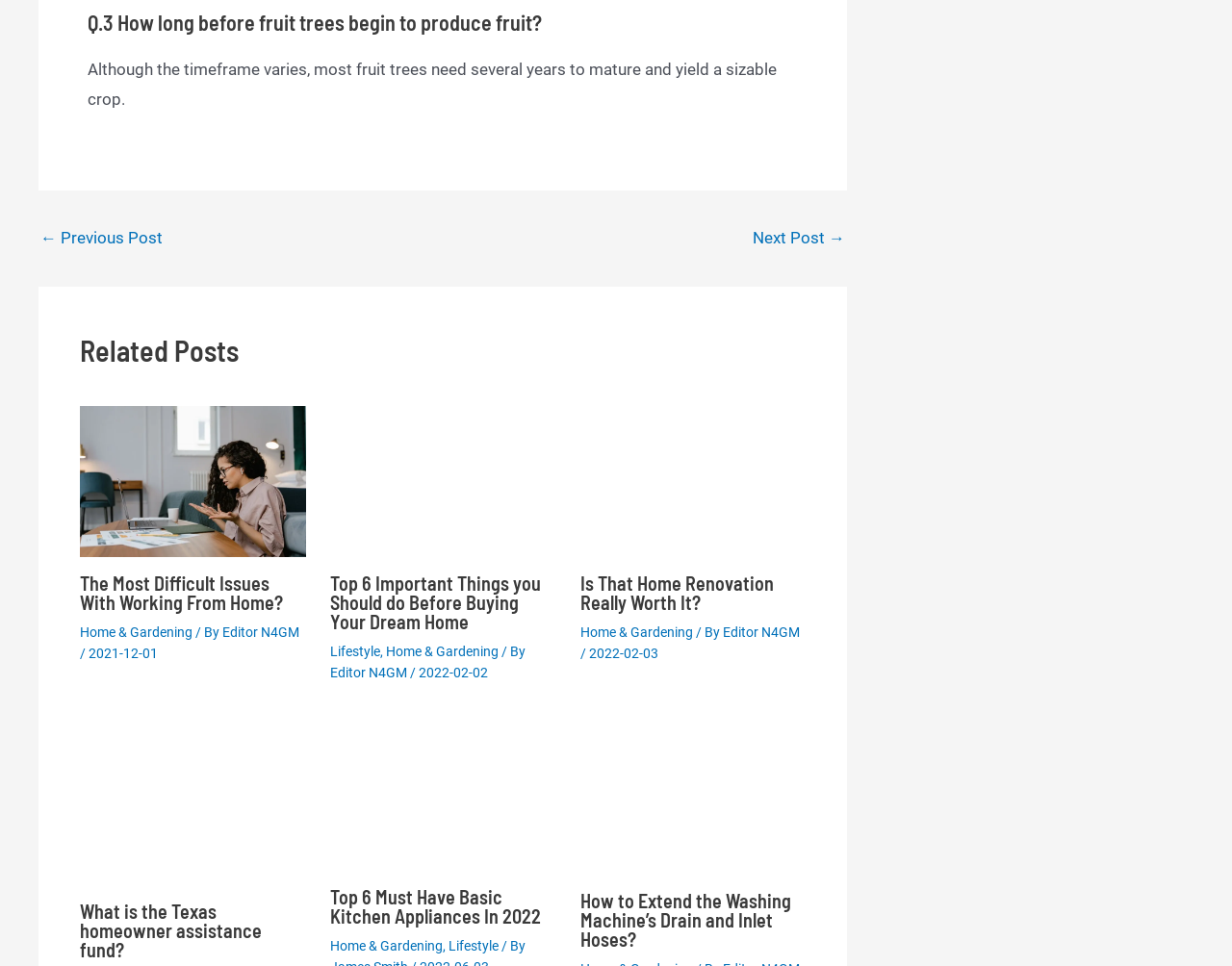Highlight the bounding box of the UI element that corresponds to this description: "Home & Gardening".

[0.313, 0.666, 0.404, 0.682]